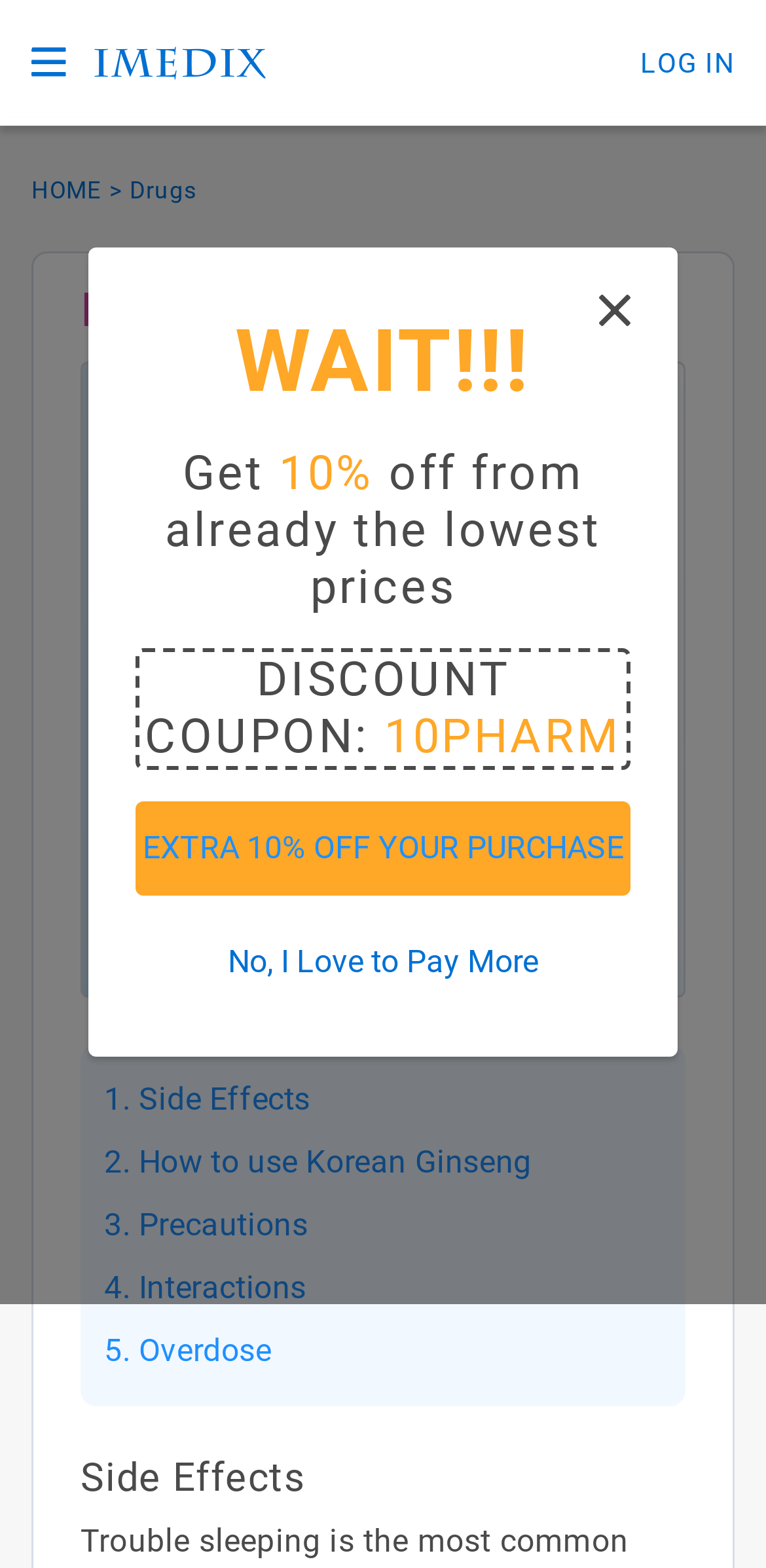What is the active ingredient of Korean Ginseng?
Provide an in-depth and detailed answer to the question.

The active ingredient of Korean Ginseng can be found in the static text element with the text 'Ginsenosides' which is located below the 'Active Ingredient:' label.